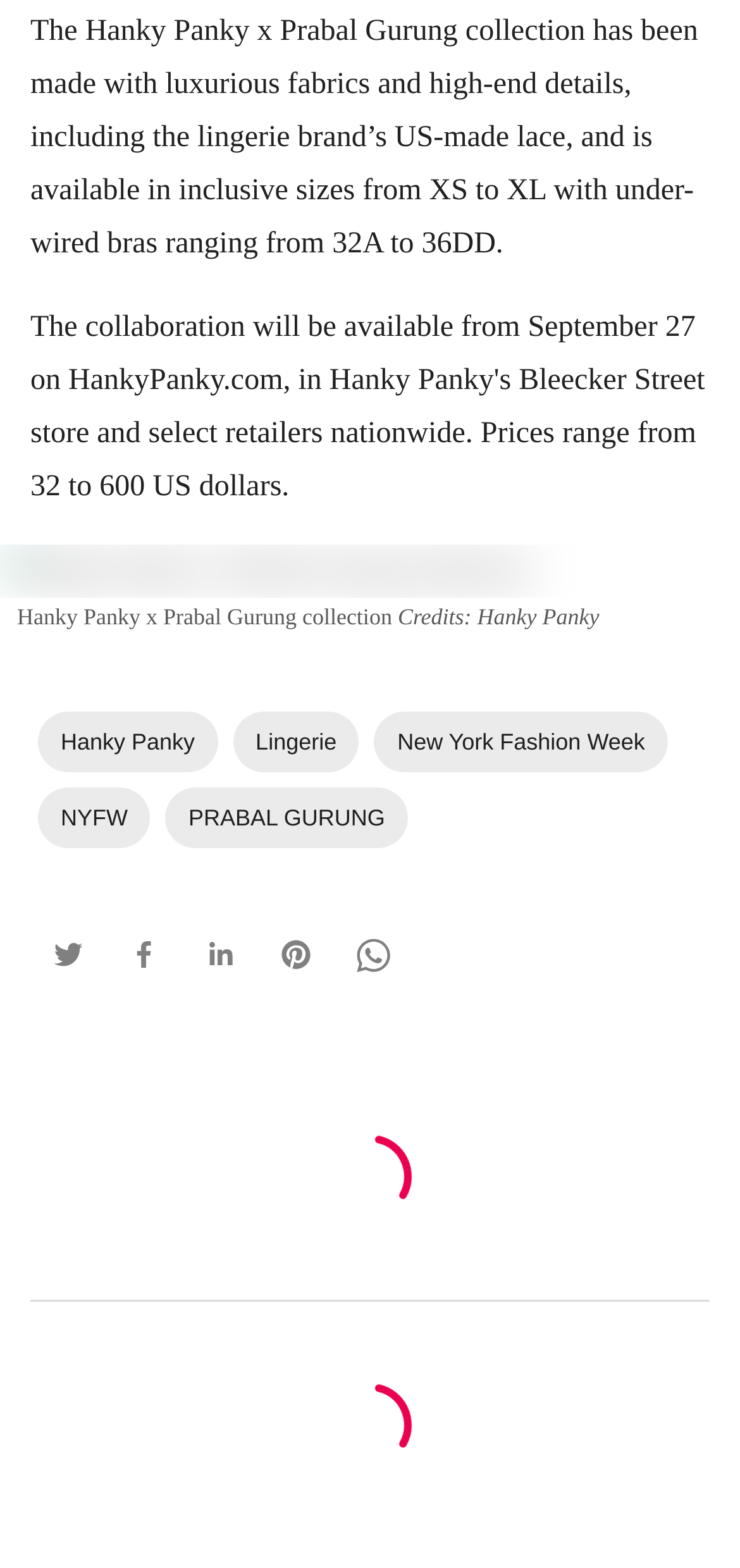Please locate the bounding box coordinates for the element that should be clicked to achieve the following instruction: "Share on Pinterest". Ensure the coordinates are given as four float numbers between 0 and 1, i.e., [left, top, right, bottom].

[0.349, 0.584, 0.451, 0.633]